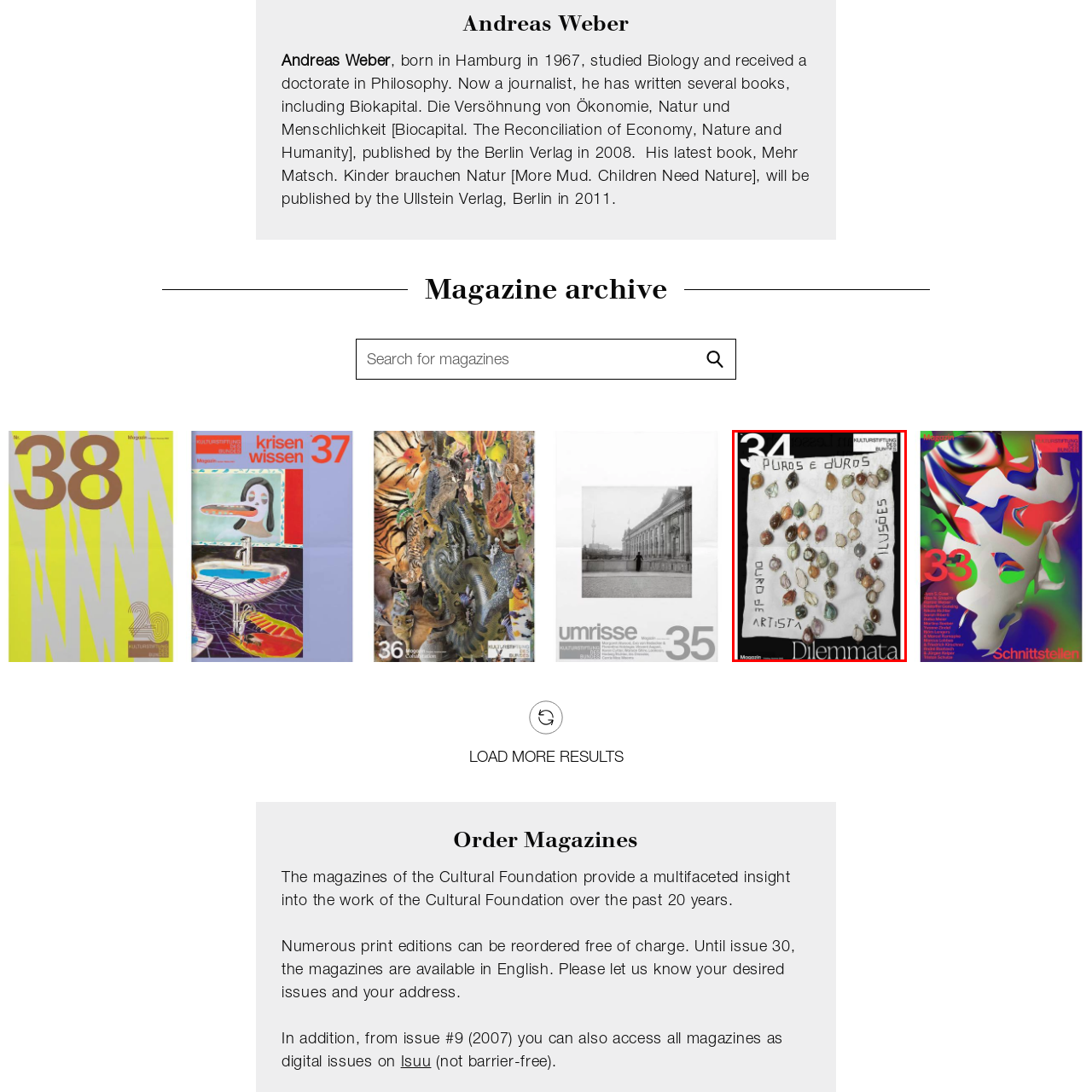Describe the contents of the image that is surrounded by the red box in a detailed manner.

The image features the cover of "Magazine 34," titled "Dilemmata." The design prominently showcases a collection of colorful, shell-like objects arranged against a white background, creating an intriguing visual texture. The cover features bold, artistic typography displaying the title "PUROS E DUROS" and "ILUSÕES," conveying themes of purity and illusion. At the bottom, the phrase "DURO DE ARTISTA" highlights the artistic essence of the magazine. This edition, published by the Cultural Foundation, reflects a commitment to exploring multifaceted concepts through visual art. The magazine's objective is to provide readers with a profound insight into contemporary cultural discussions and artistic expressions.